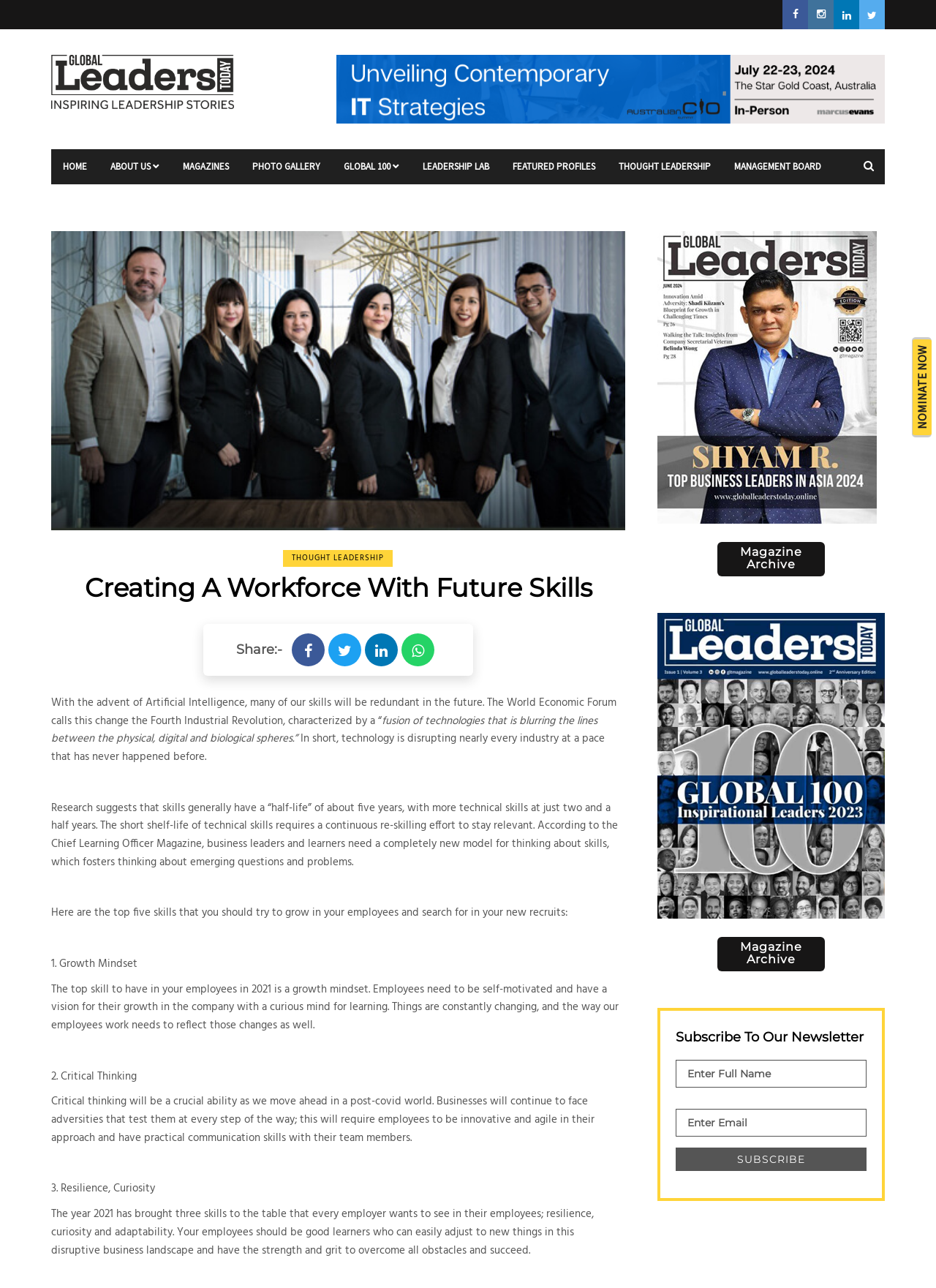Identify the bounding box coordinates of the clickable region necessary to fulfill the following instruction: "Read about creating a workforce with future skills". The bounding box coordinates should be four float numbers between 0 and 1, i.e., [left, top, right, bottom].

[0.055, 0.288, 0.668, 0.302]